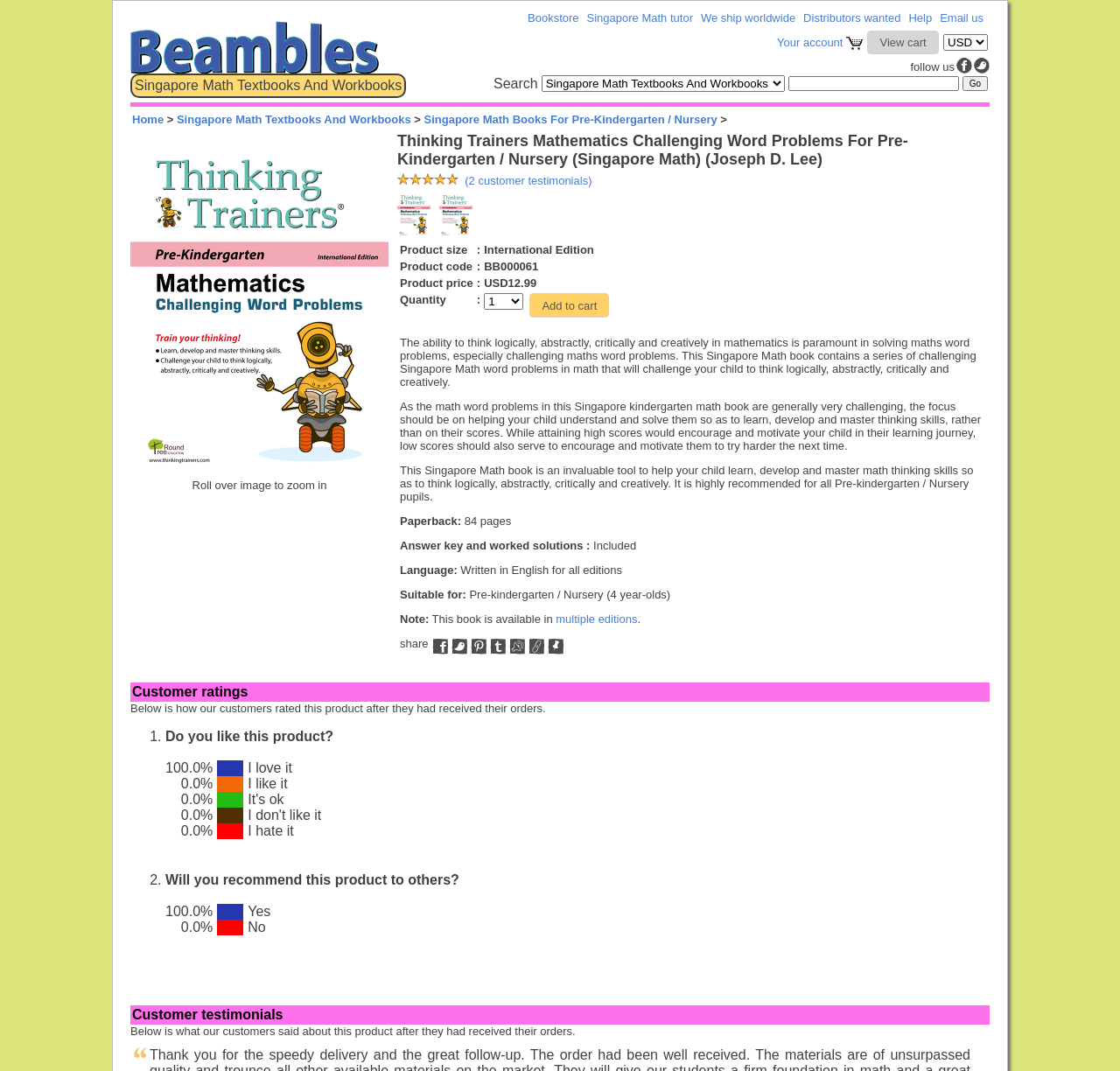Reply to the question below using a single word or brief phrase:
What is the purpose of the 'View cart' button?

To view cart items